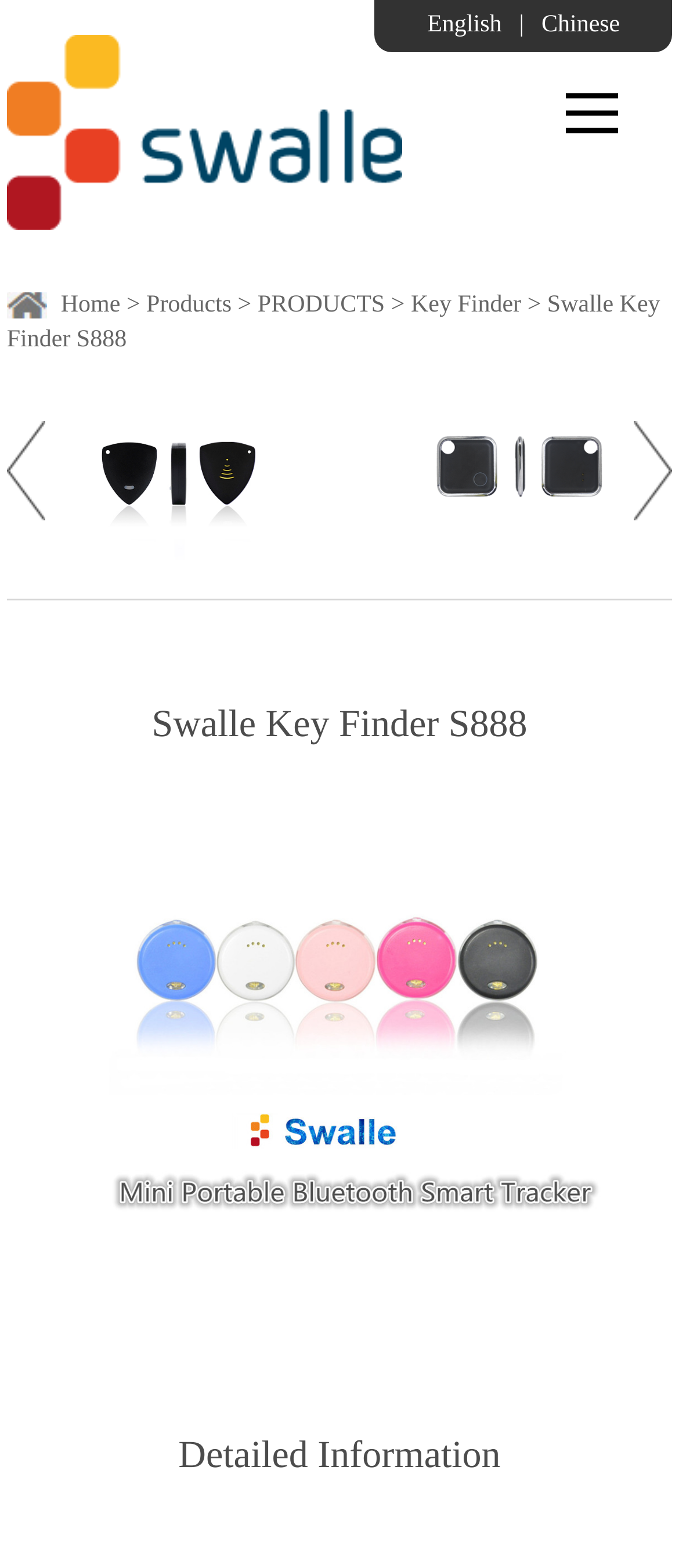Please determine the bounding box of the UI element that matches this description: Menu. The coordinates should be given as (top-left x, top-left y, bottom-right x, bottom-right y), with all values between 0 and 1.

[0.833, 0.055, 0.91, 0.089]